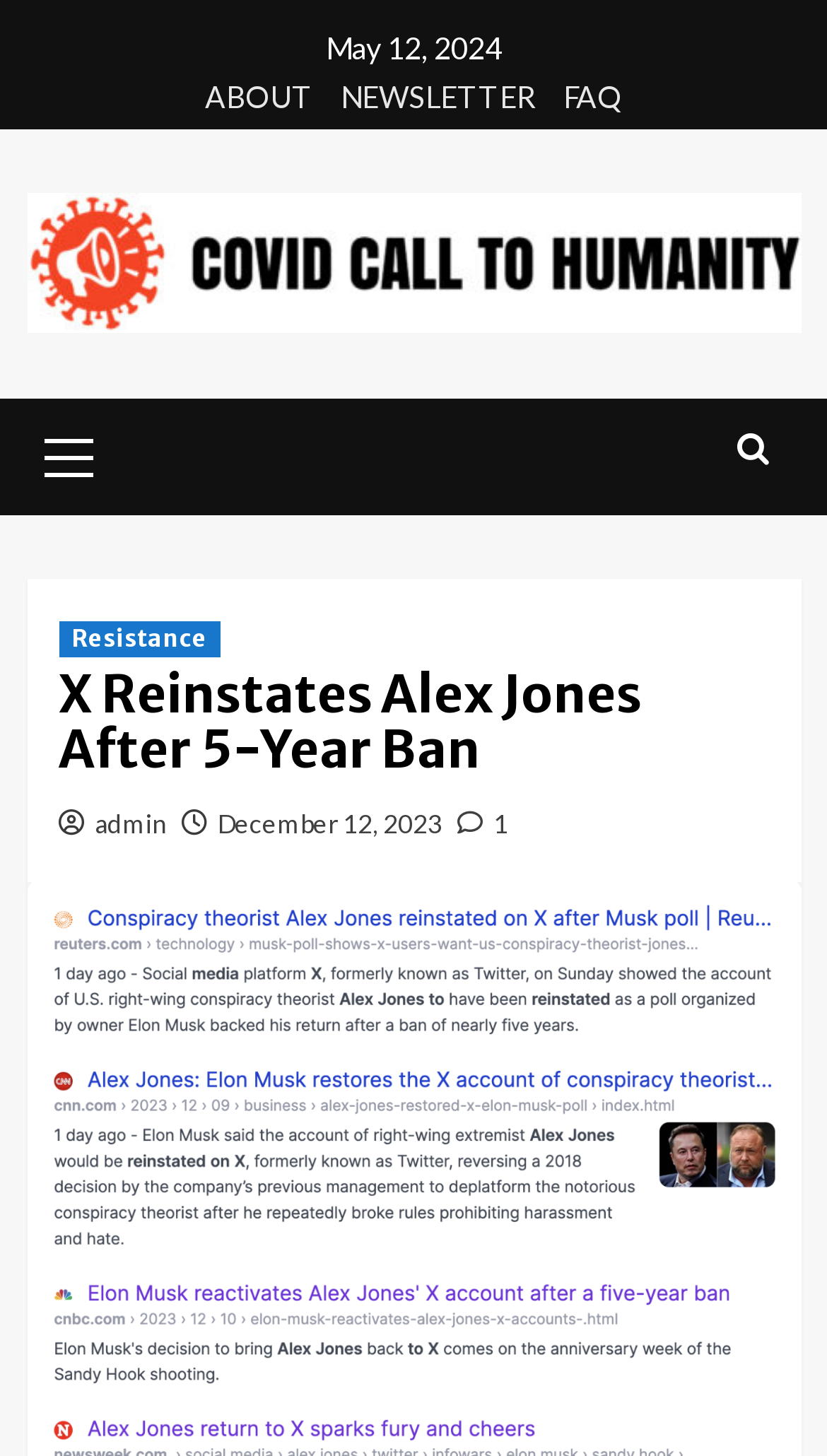Kindly provide the bounding box coordinates of the section you need to click on to fulfill the given instruction: "View Covid Call To Humanity".

[0.032, 0.133, 0.968, 0.228]